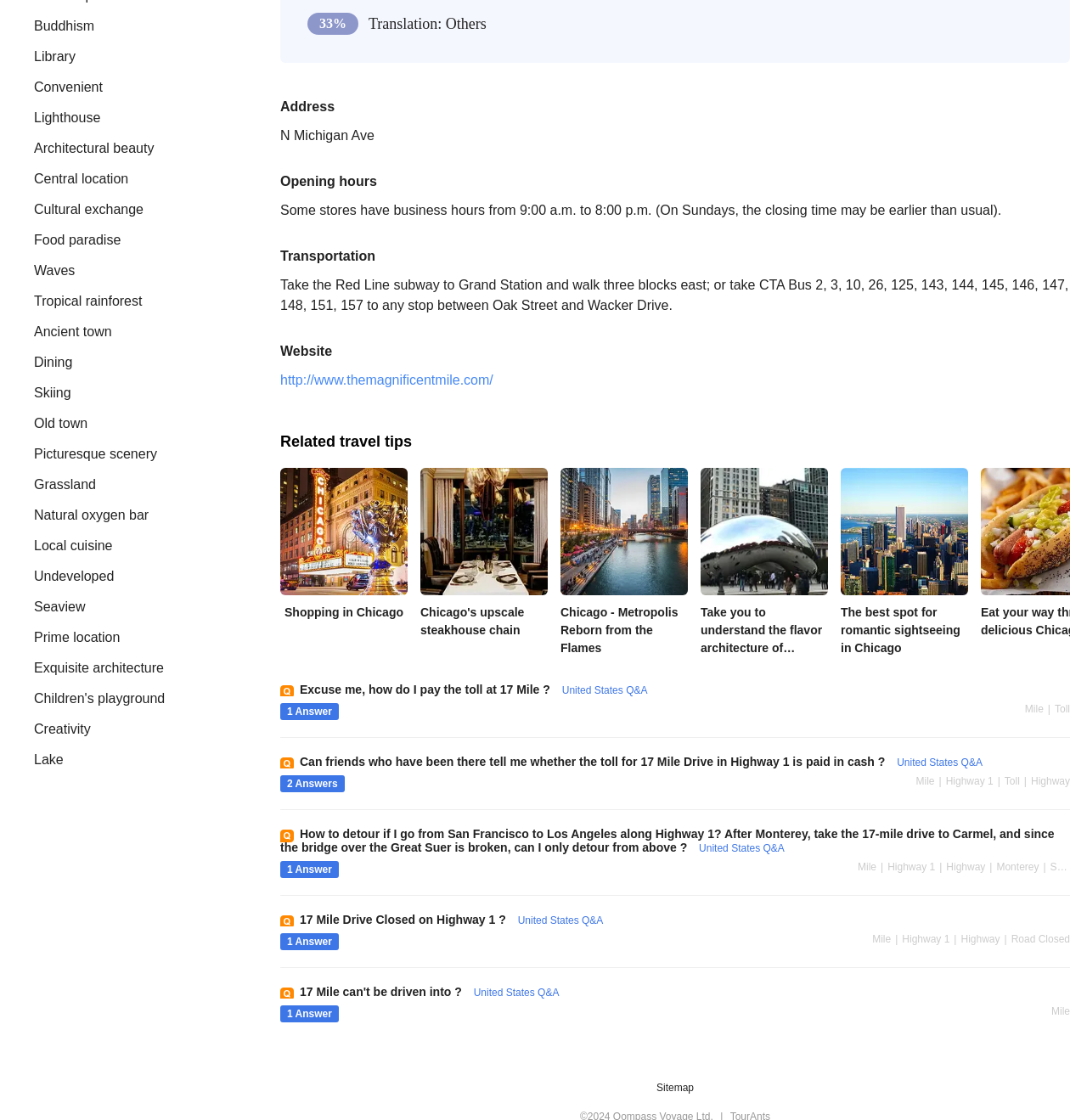Please find the bounding box coordinates of the clickable region needed to complete the following instruction: "Read 'Shopping in Chicago'". The bounding box coordinates must consist of four float numbers between 0 and 1, i.e., [left, top, right, bottom].

[0.258, 0.41, 0.375, 0.594]